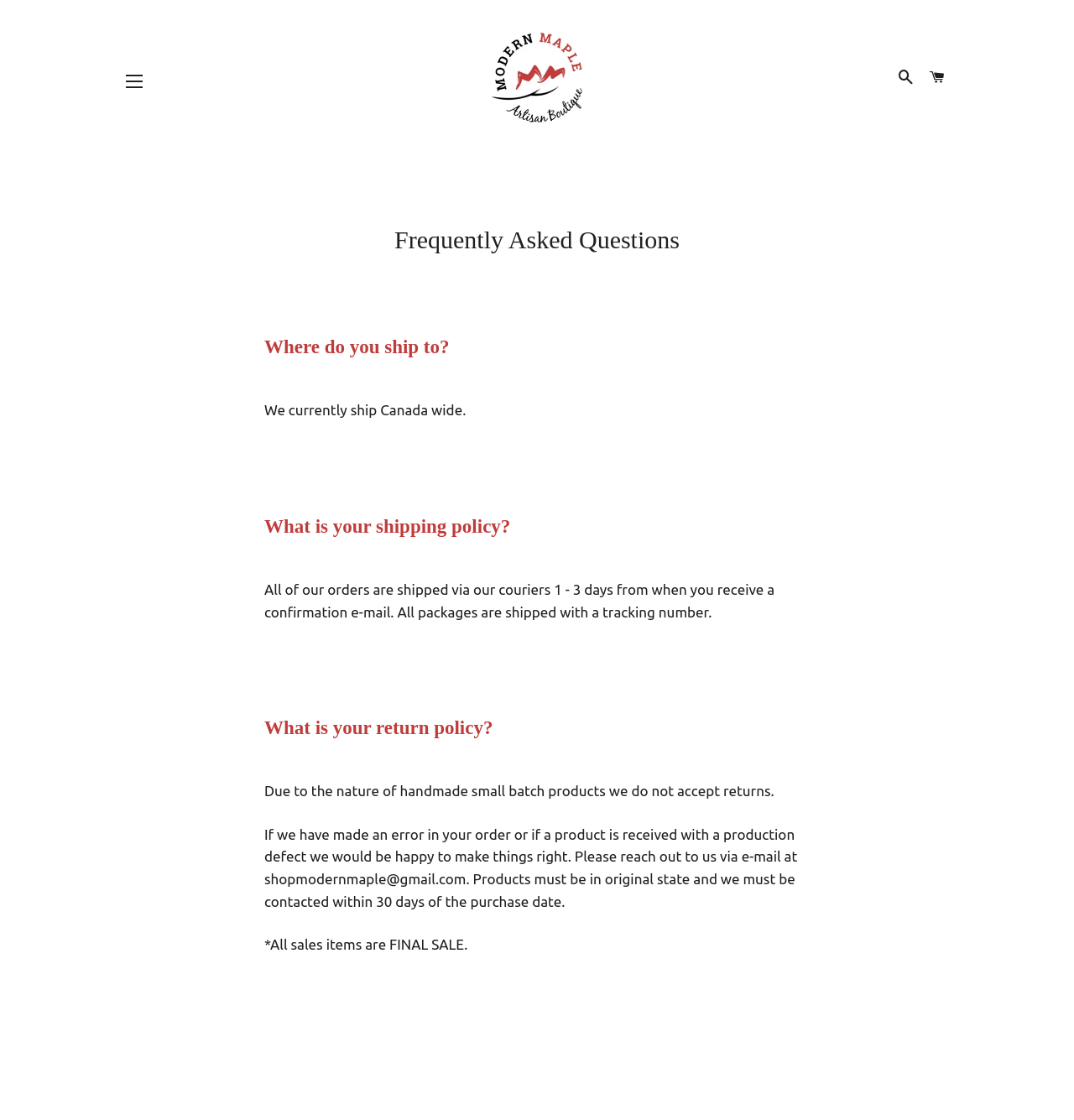Please specify the bounding box coordinates in the format (top-left x, top-left y, bottom-right x, bottom-right y), with all values as floating point numbers between 0 and 1. Identify the bounding box of the UI element described by: alt="Modern Maple"

[0.242, 0.011, 0.758, 0.127]